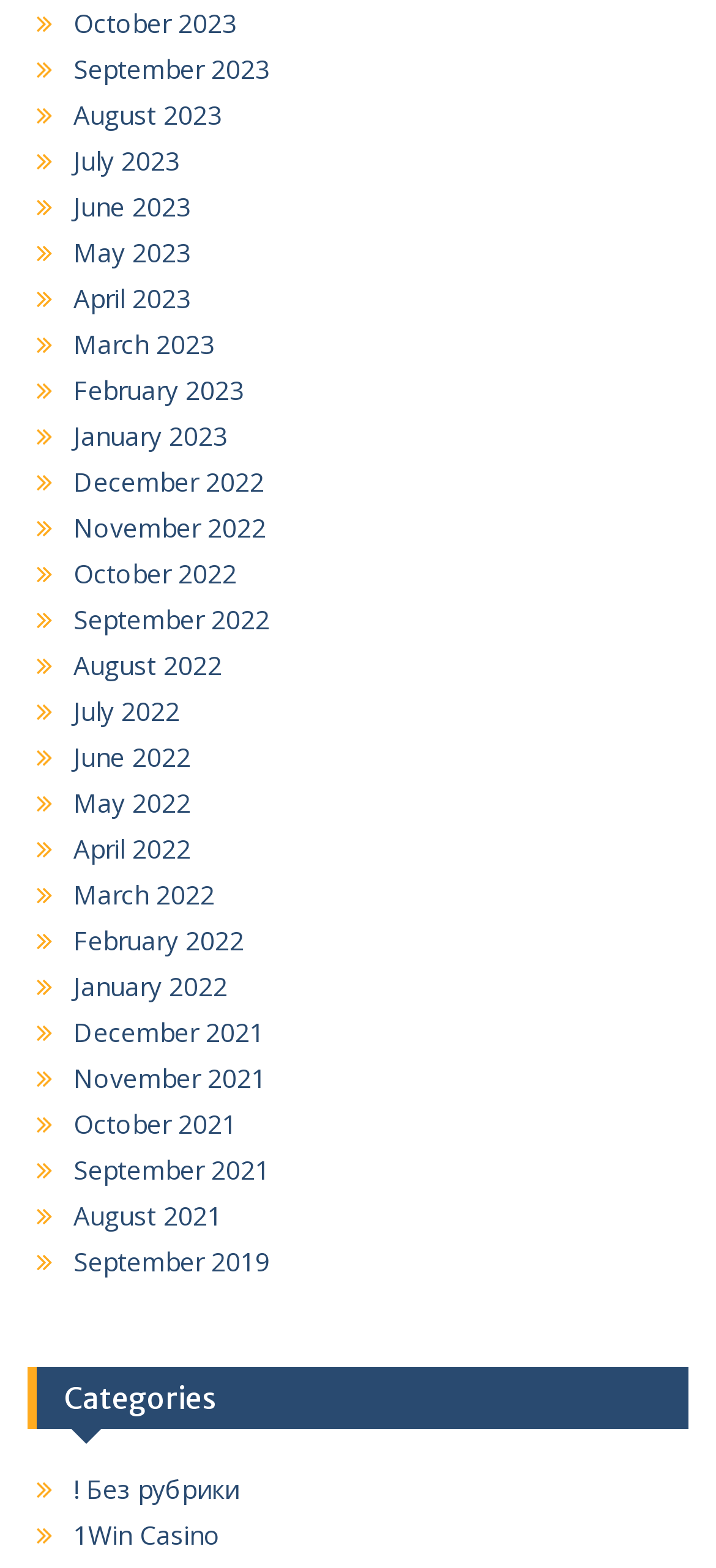Please answer the following question using a single word or phrase: 
How many categories are listed?

2